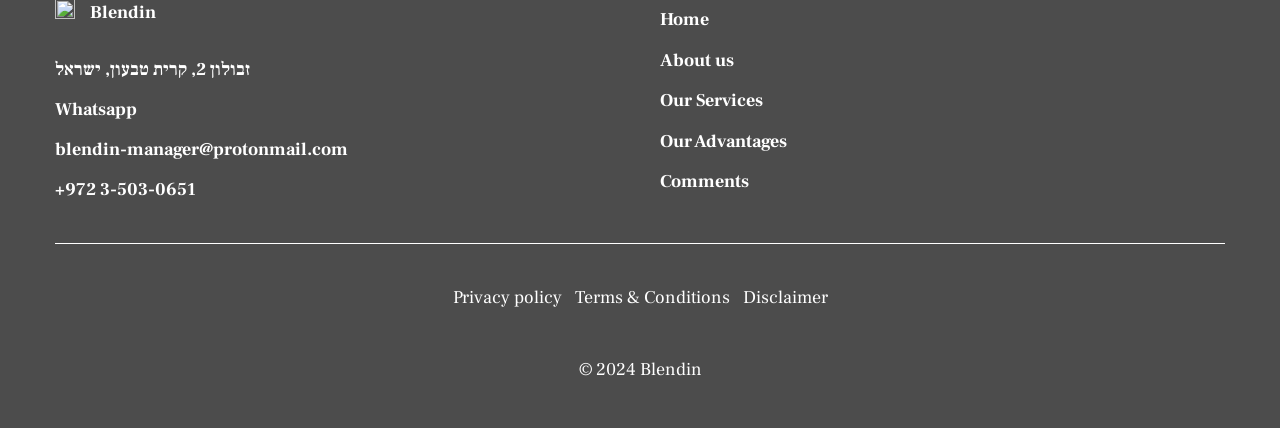Determine the bounding box coordinates for the HTML element described here: "About us".

[0.516, 0.113, 0.573, 0.167]